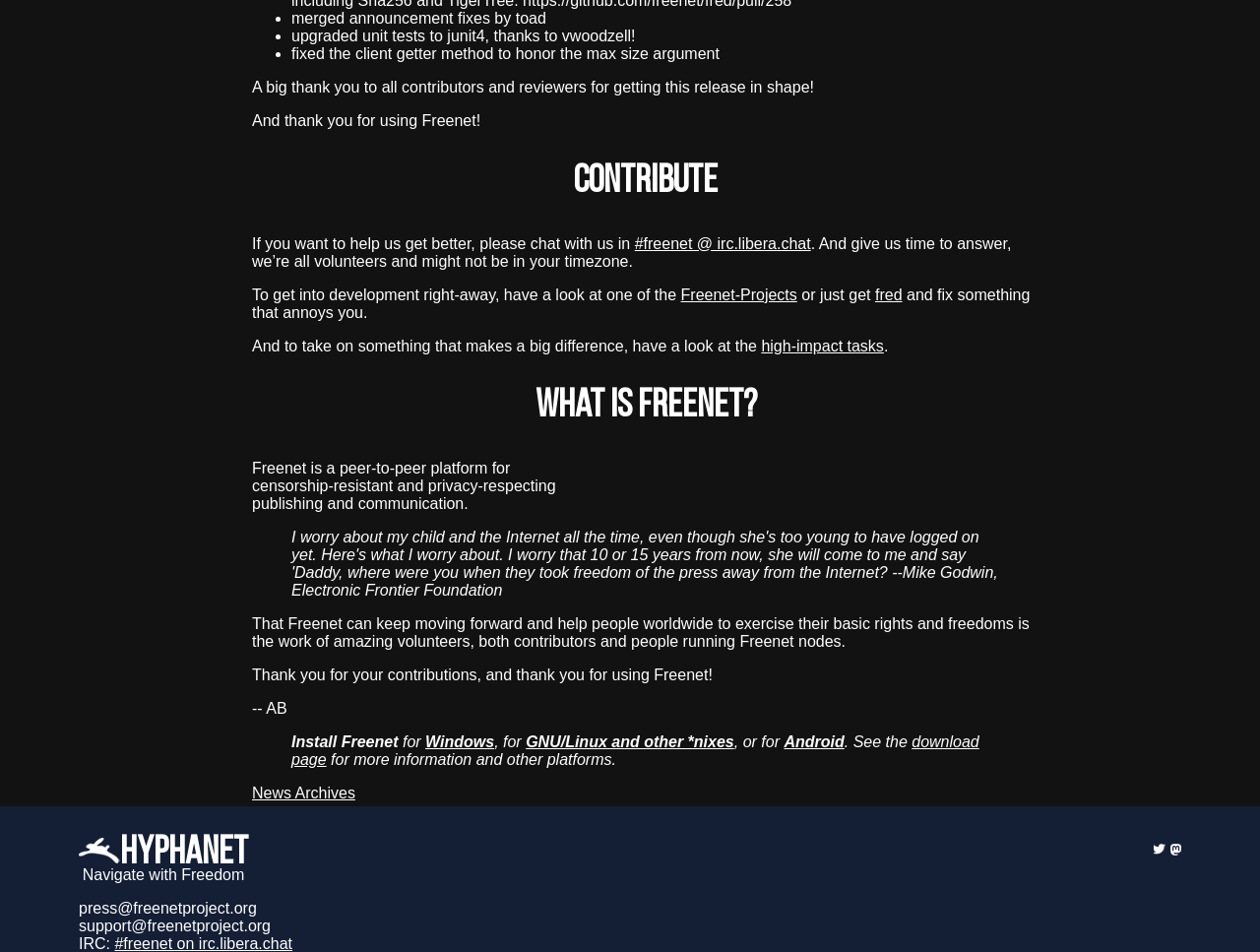Could you provide the bounding box coordinates for the portion of the screen to click to complete this instruction: "Click on 'Contribute'"?

[0.2, 0.171, 0.825, 0.212]